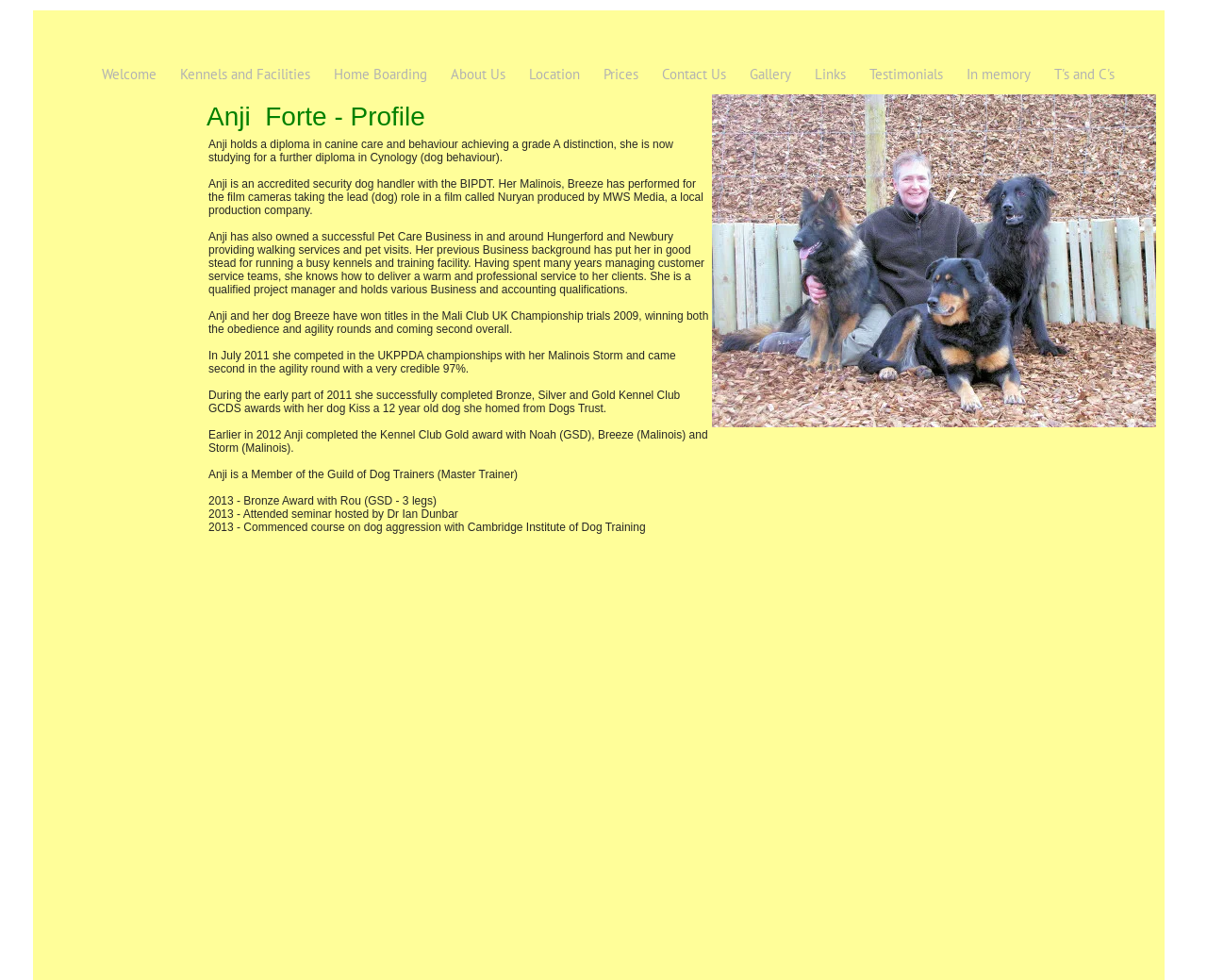Please provide a short answer using a single word or phrase for the question:
What is the name of Anji's dog?

Breeze